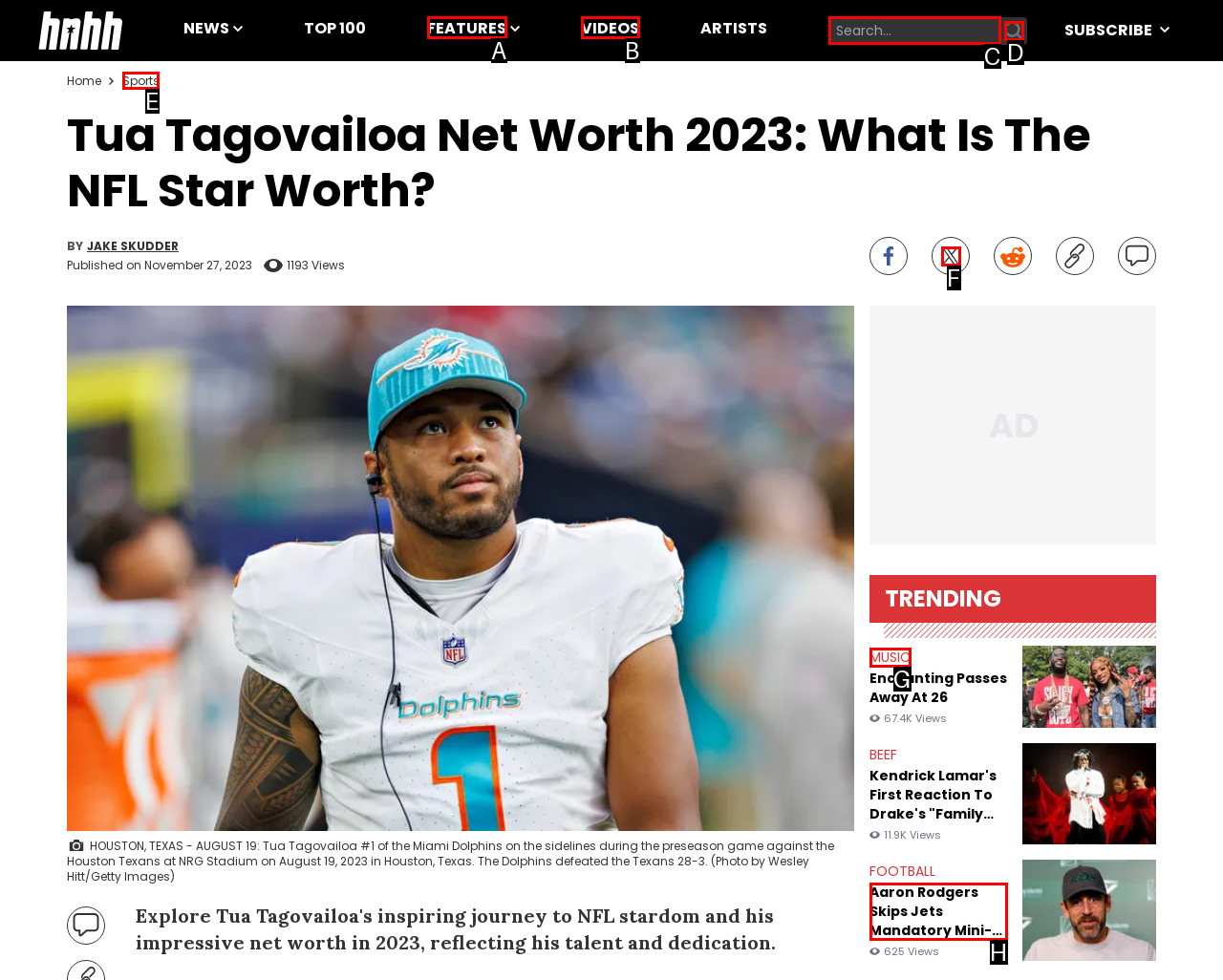Pick the HTML element that should be clicked to execute the task: Click on the 'Sports' link
Respond with the letter corresponding to the correct choice.

E